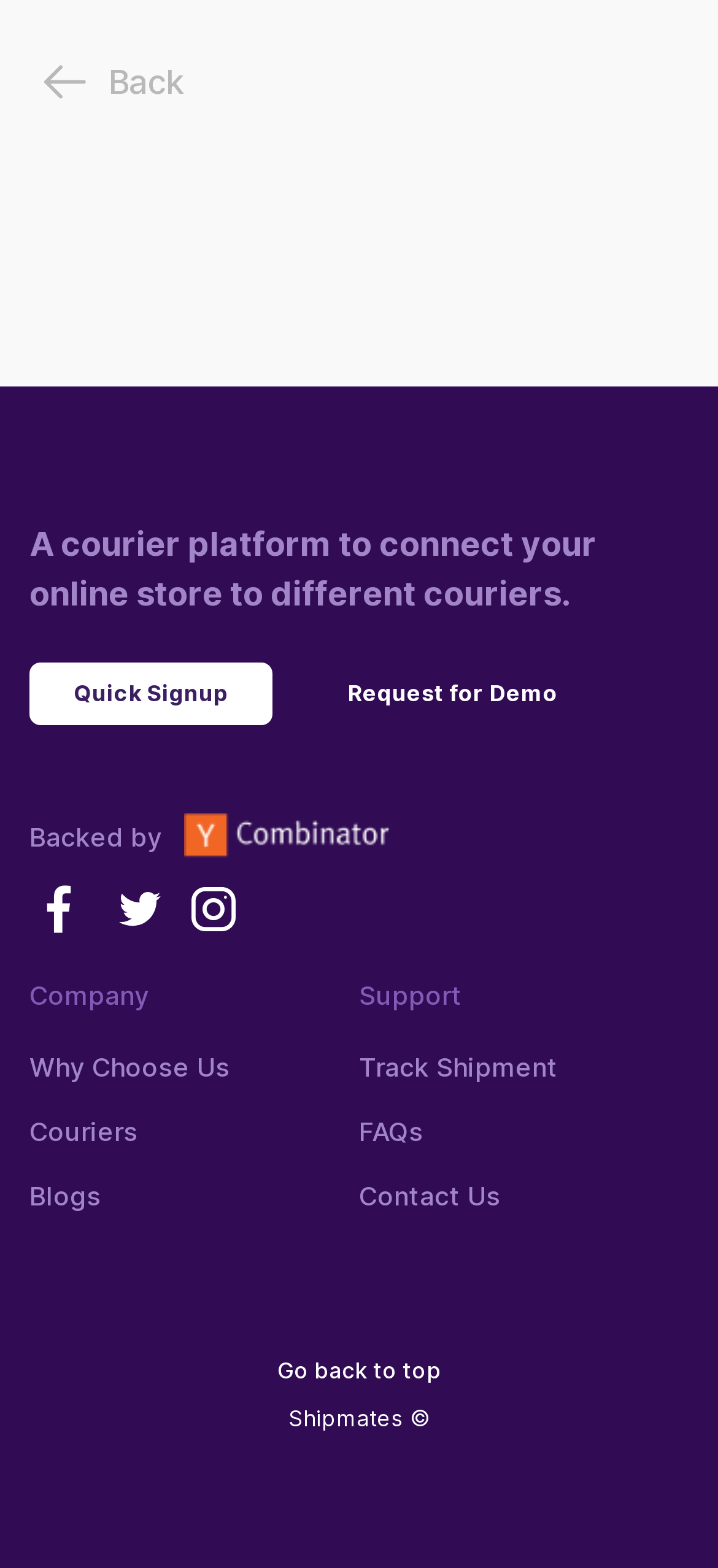Please answer the following question using a single word or phrase: 
How many links are present in the footer section?

7